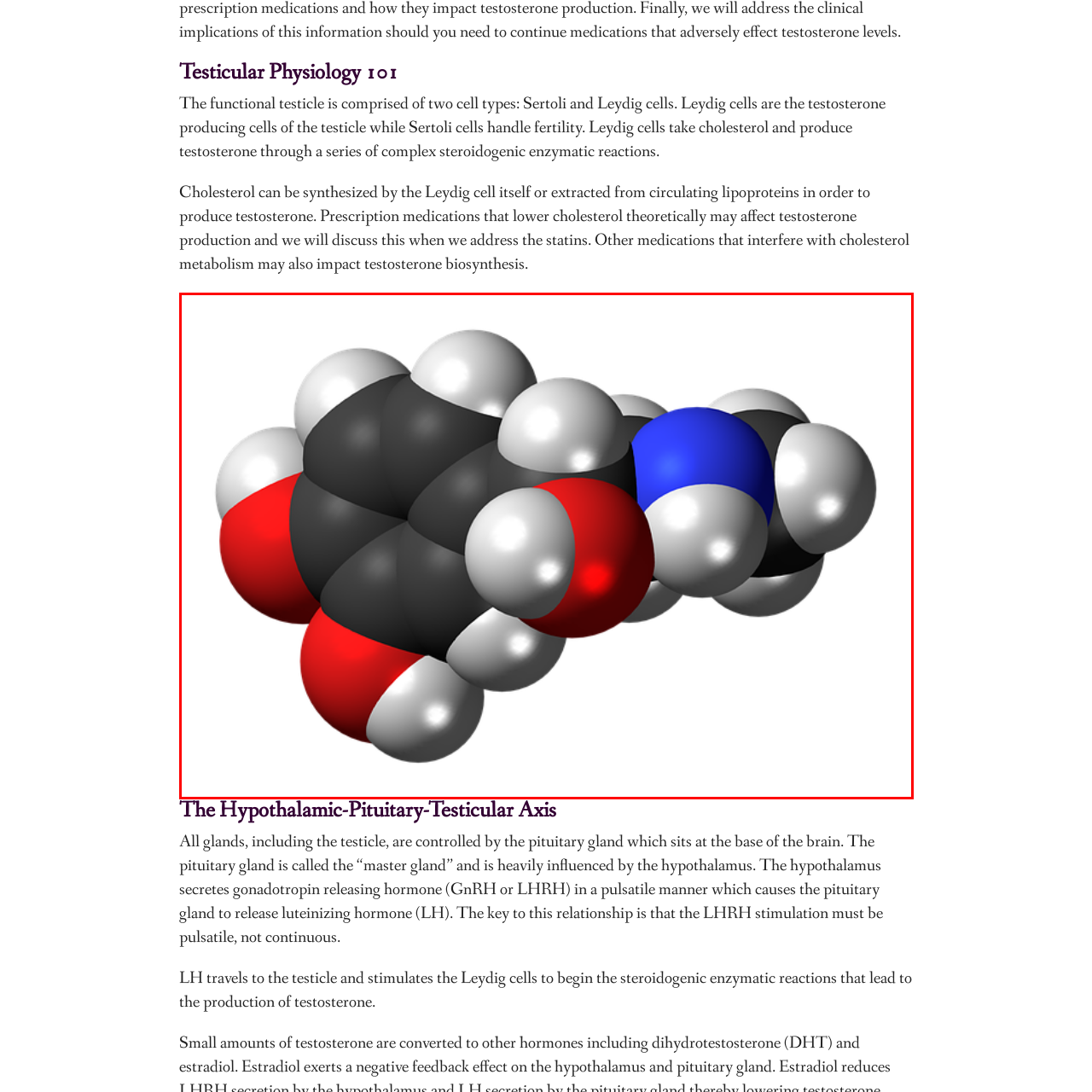Focus on the part of the image that is marked with a yellow outline and respond in detail to the following inquiry based on what you observe: 
What is the role of testosterone in male physiology?

According to the caption, testosterone plays a crucial role in male physiology, specifically influencing male secondary sexual characteristics, libido, and overall reproductive health.